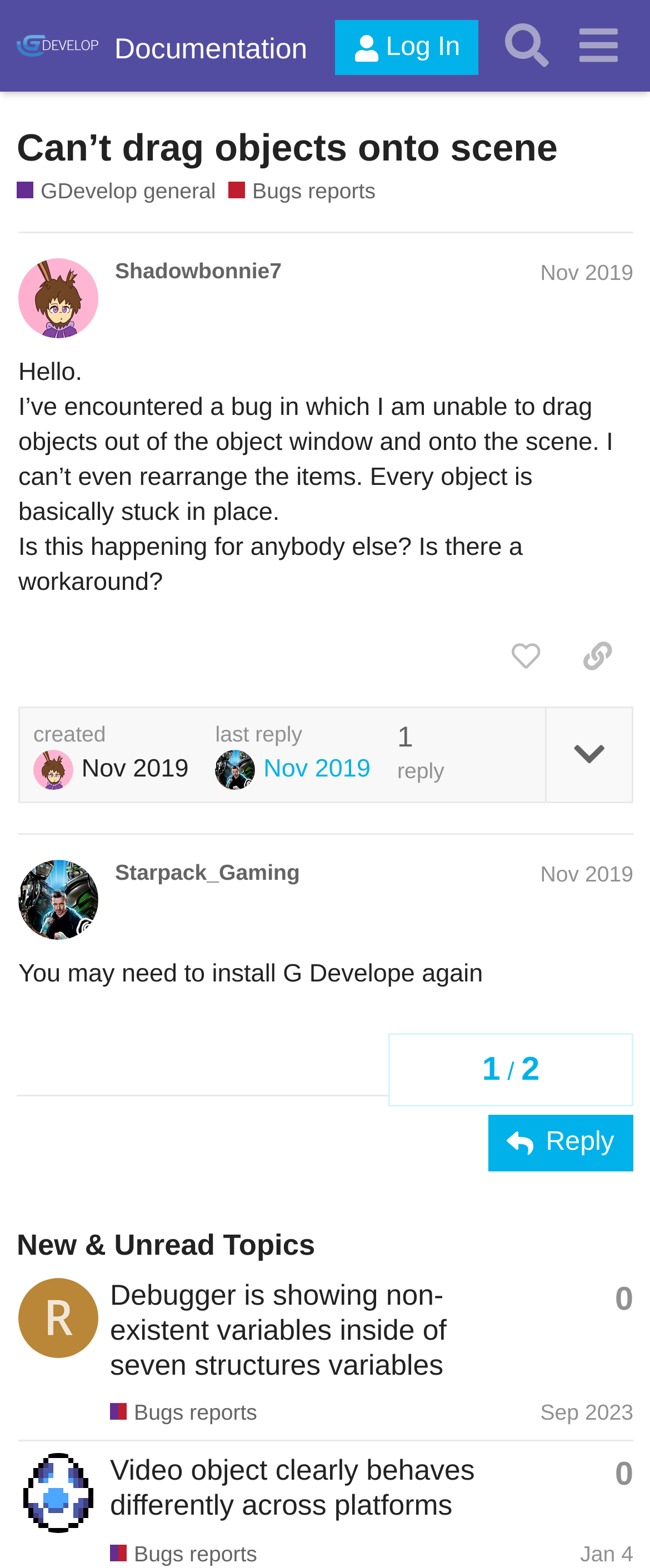What is the purpose of the 'Bugs reports' section?
Refer to the image and respond with a one-word or short-phrase answer.

To report bugs with GDevelop